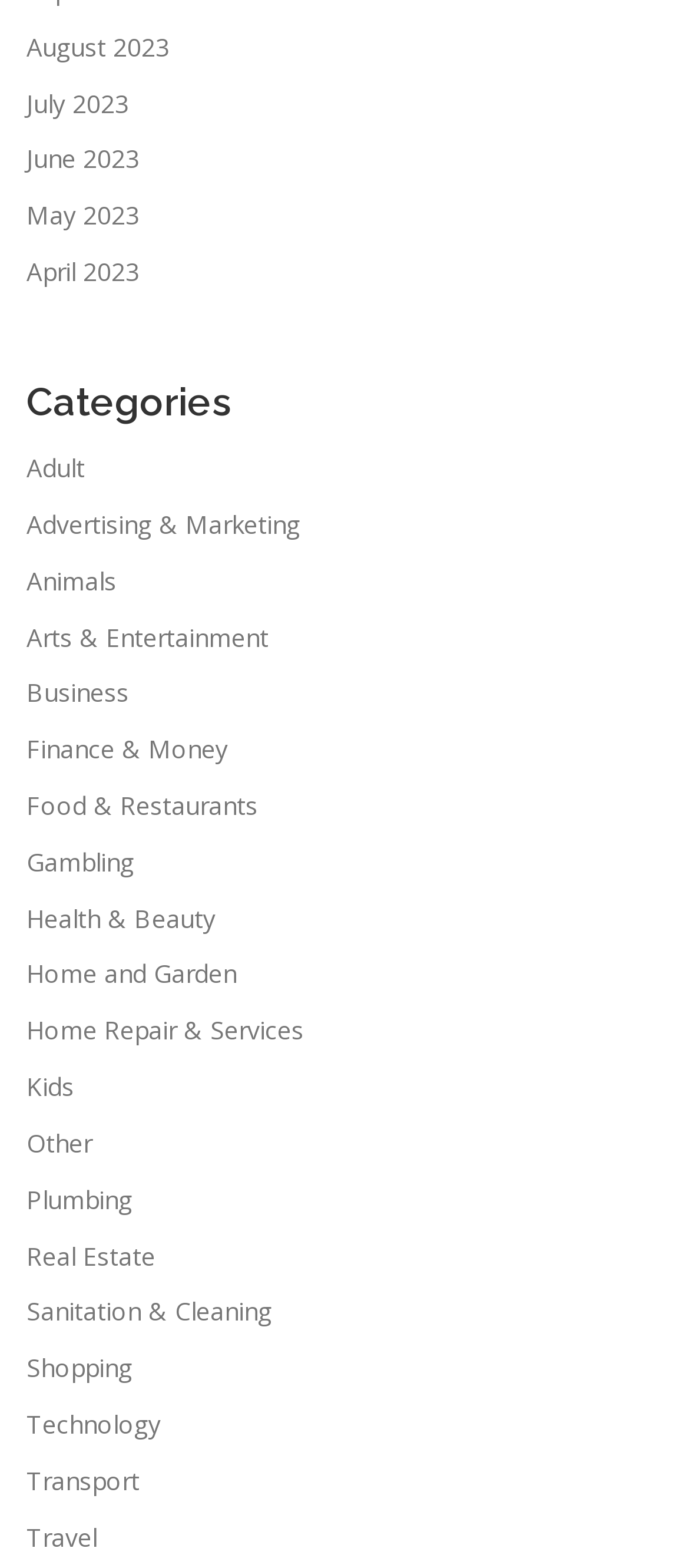How many categories start with the letter 'A'?
Please look at the screenshot and answer using one word or phrase.

2